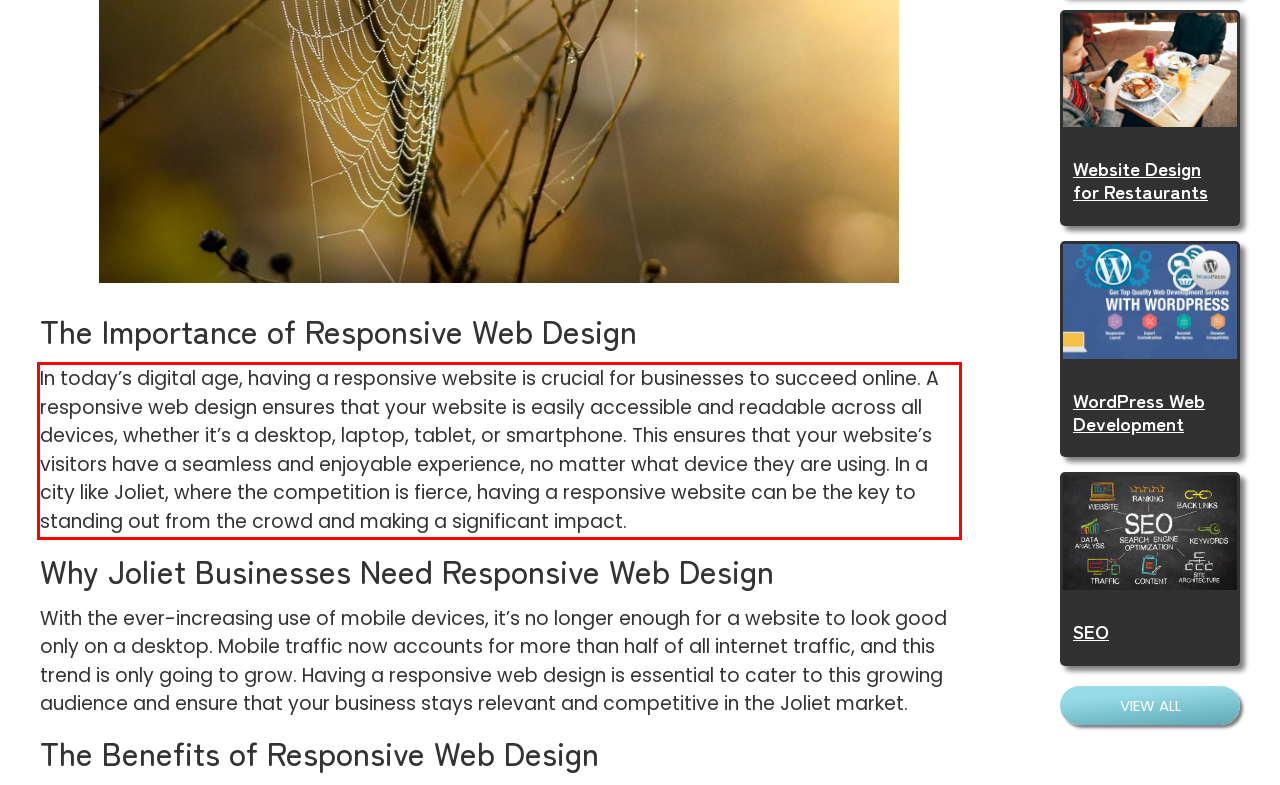Within the screenshot of the webpage, there is a red rectangle. Please recognize and generate the text content inside this red bounding box.

In today’s digital age, having a responsive website is crucial for businesses to succeed online. A responsive web design ensures that your website is easily accessible and readable across all devices, whether it’s a desktop, laptop, tablet, or smartphone. This ensures that your website’s visitors have a seamless and enjoyable experience, no matter what device they are using. In a city like Joliet, where the competition is fierce, having a responsive website can be the key to standing out from the crowd and making a significant impact.